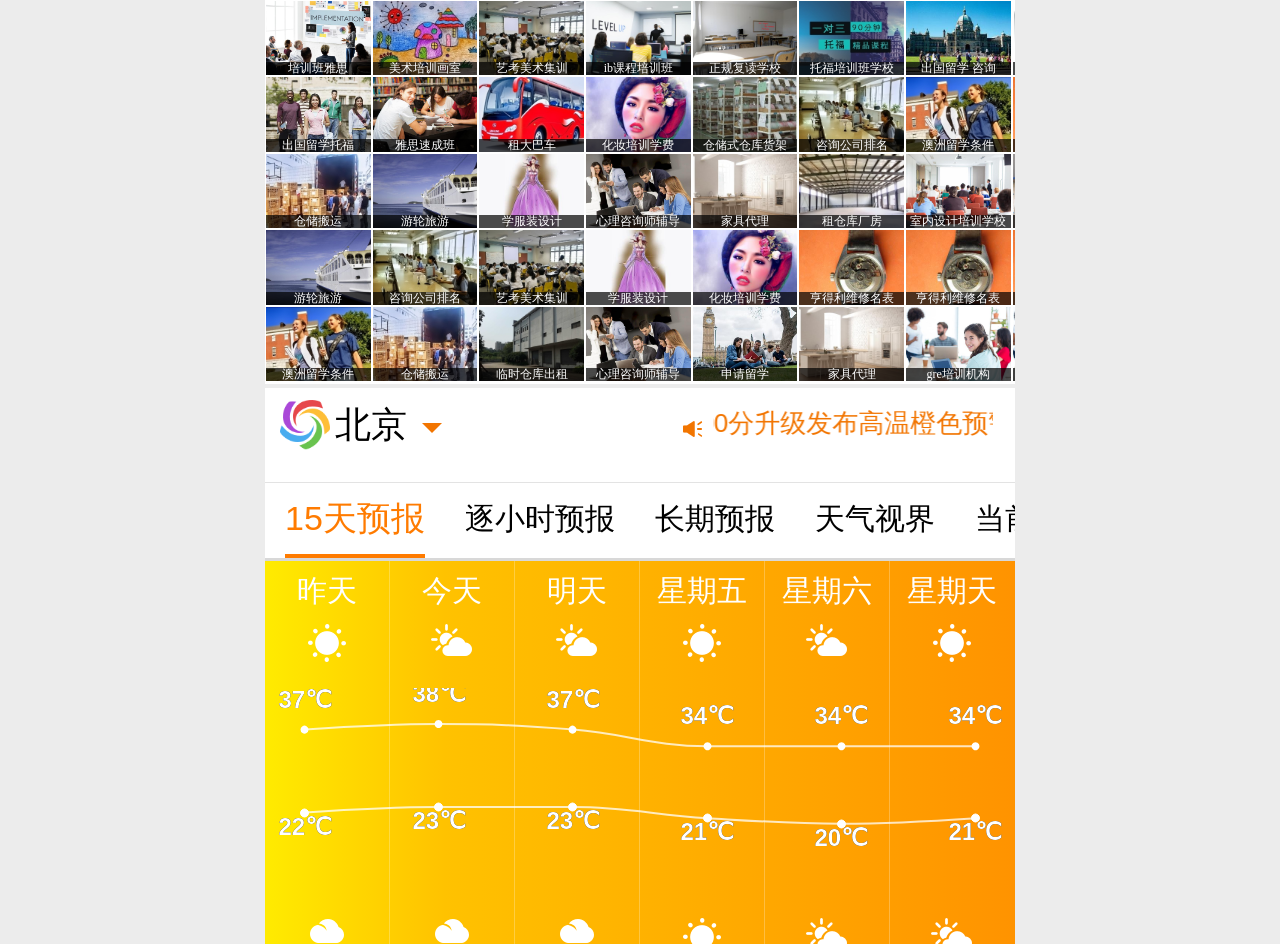What is the current weather warning?
Based on the image, please offer an in-depth response to the question.

I found a link element with a description mentioning a weather warning, which is 高温橙色预警信号, indicating a high-temperature orange alert.